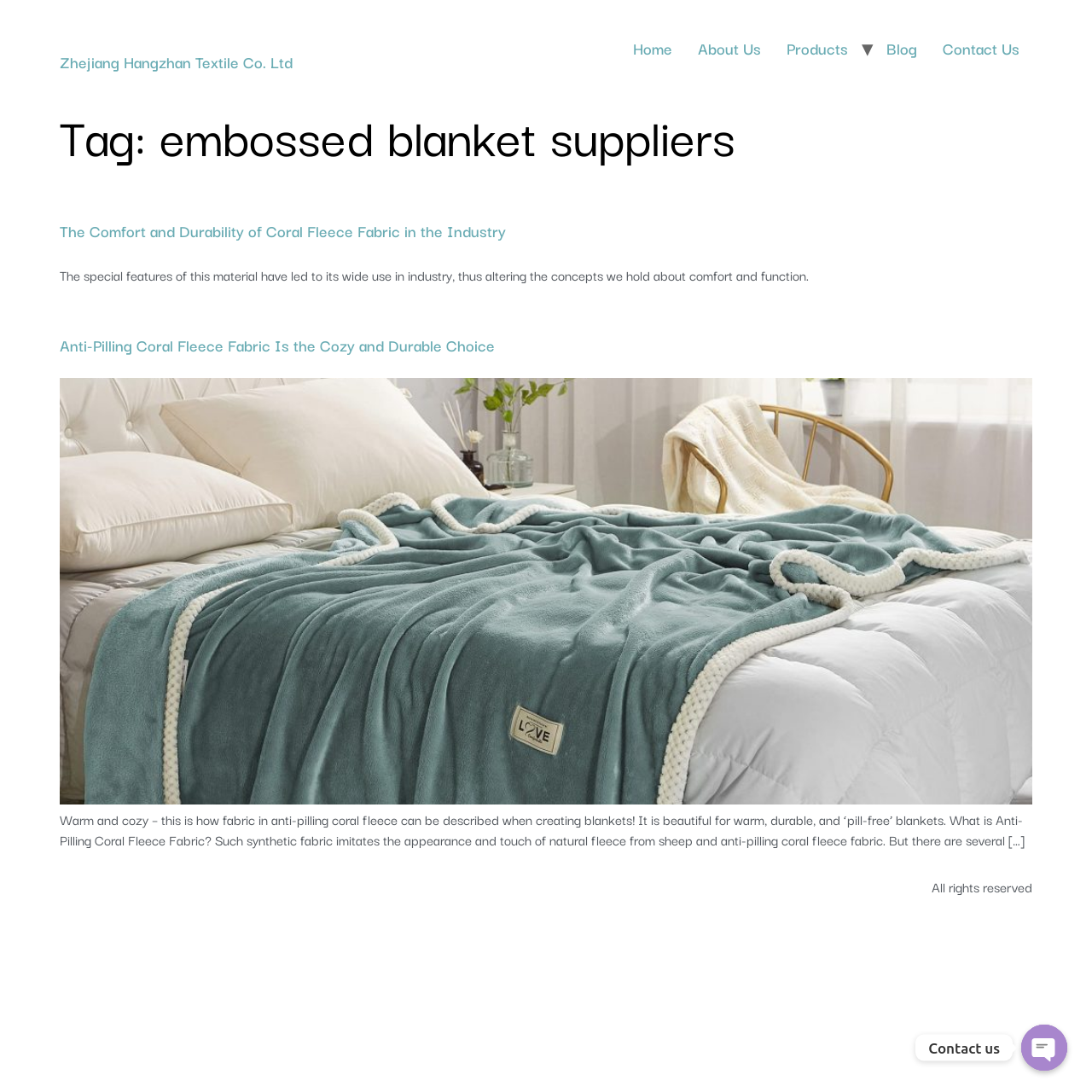Locate the bounding box coordinates of the area you need to click to fulfill this instruction: 'contact us'. The coordinates must be in the form of four float numbers ranging from 0 to 1: [left, top, right, bottom].

[0.852, 0.028, 0.945, 0.059]